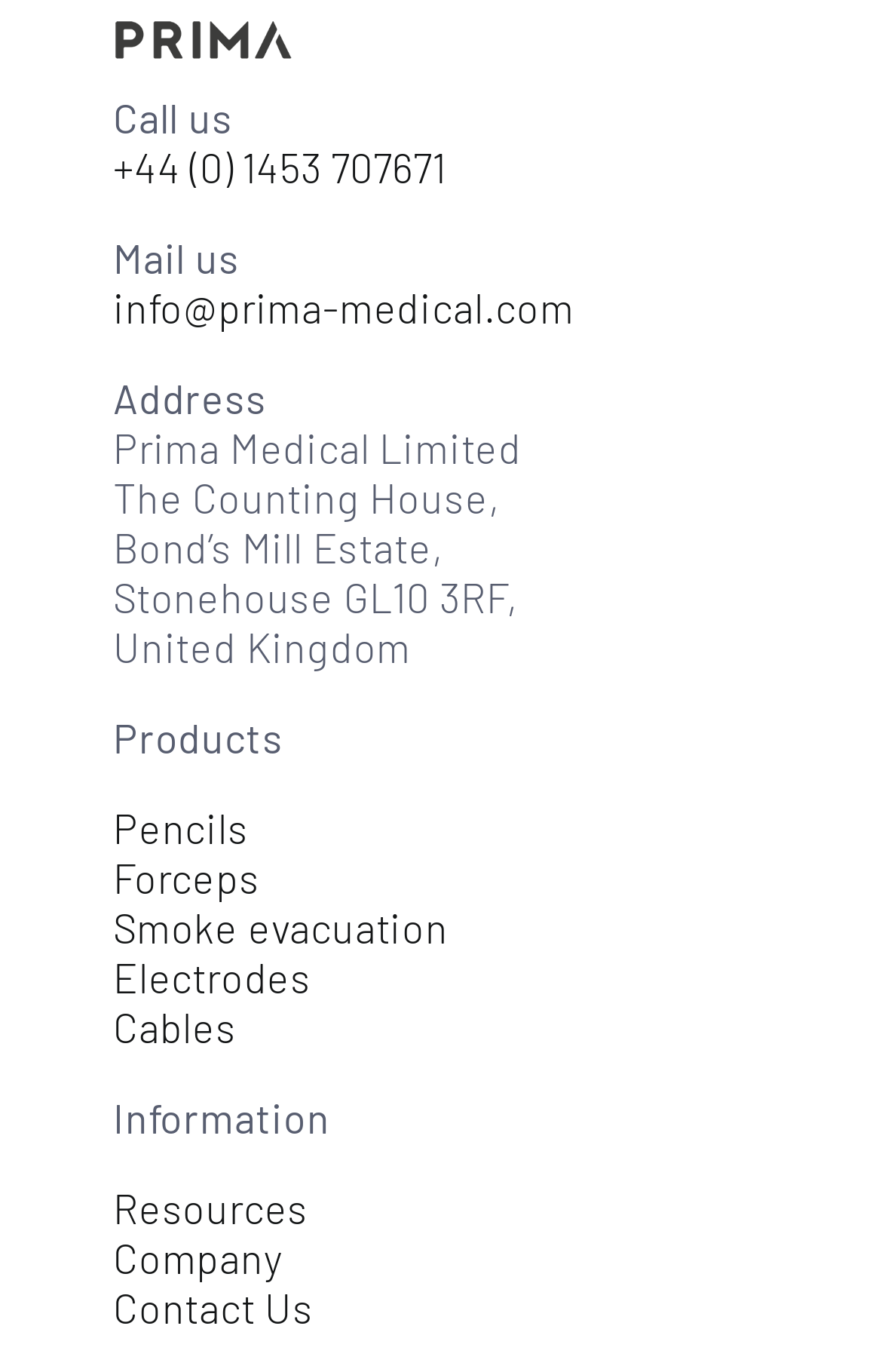Provide a brief response to the question using a single word or phrase: 
What is the company name?

Prima Medical Limited